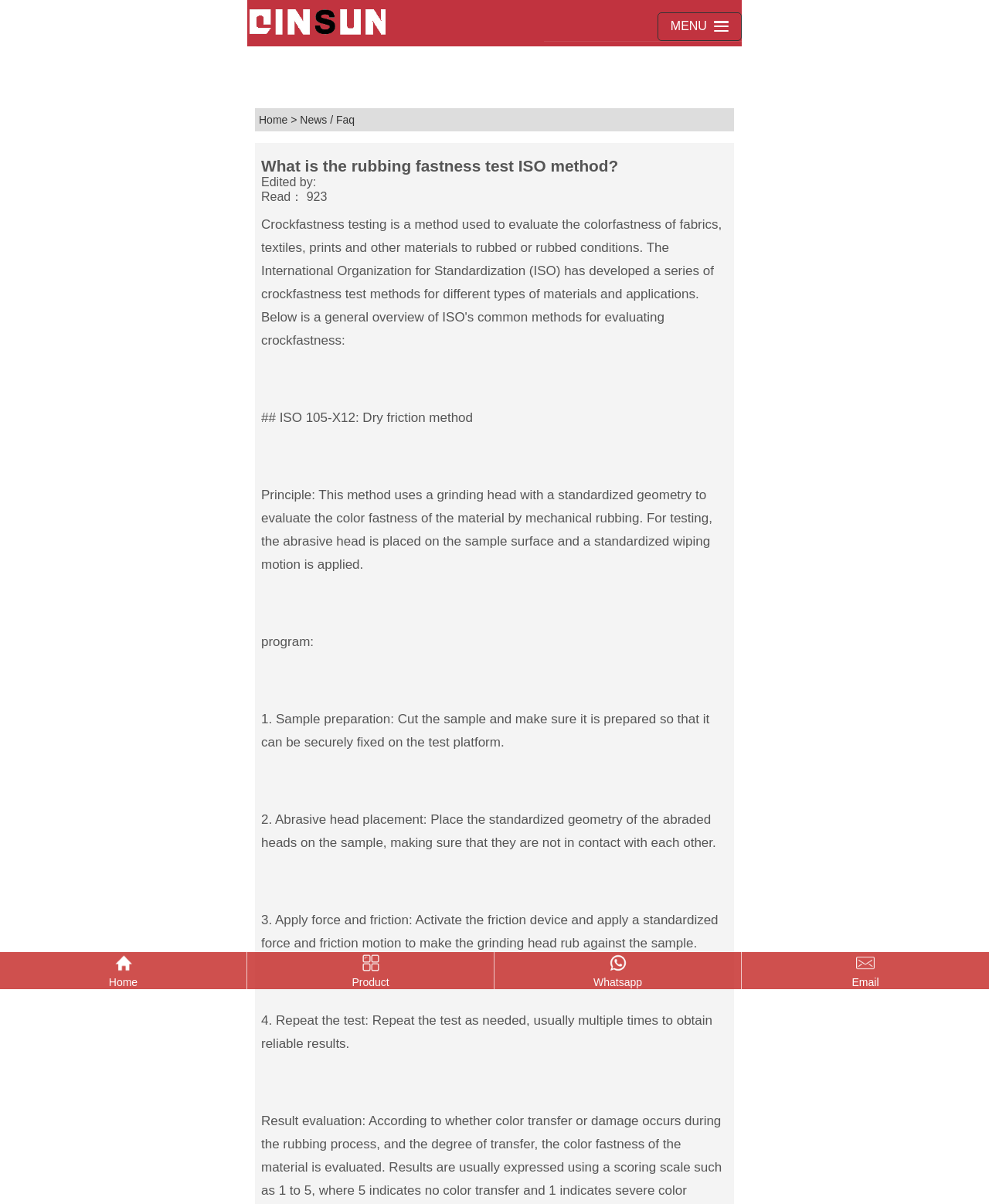Provide a thorough description of the webpage's content and layout.

The webpage is about the rubbing fastness test ISO method, a technique used to evaluate the colorfastness of fabrics, textiles, prints, and other materials under rubbed or rubbed conditions. 

At the top left corner, there is a link to "LAB TESTING EQUIPMENTS" accompanied by an image. To the right of this link, there is a "MENU" text. Below the "MENU" text, there are three links: "Home", ">" (an arrow symbol), and "News / Faq". 

The main content of the webpage starts with a heading "What is the rubbing fastness test ISO method?" followed by the editor's name and the number of reads. 

Below the heading, there is a subheading "## ISO 105-X12: Dry friction method" which describes the principle of the method, stating that it uses a grinding head with a standardized geometry to evaluate the color fastness of the material by mechanical rubbing. 

The webpage then outlines the program of the test, consisting of four steps: sample preparation, abrasive head placement, applying force and friction, and repeating the test. 

At the bottom of the webpage, there are four links: "Home", "Product", "Whatsapp", and "Email", each accompanied by an image.